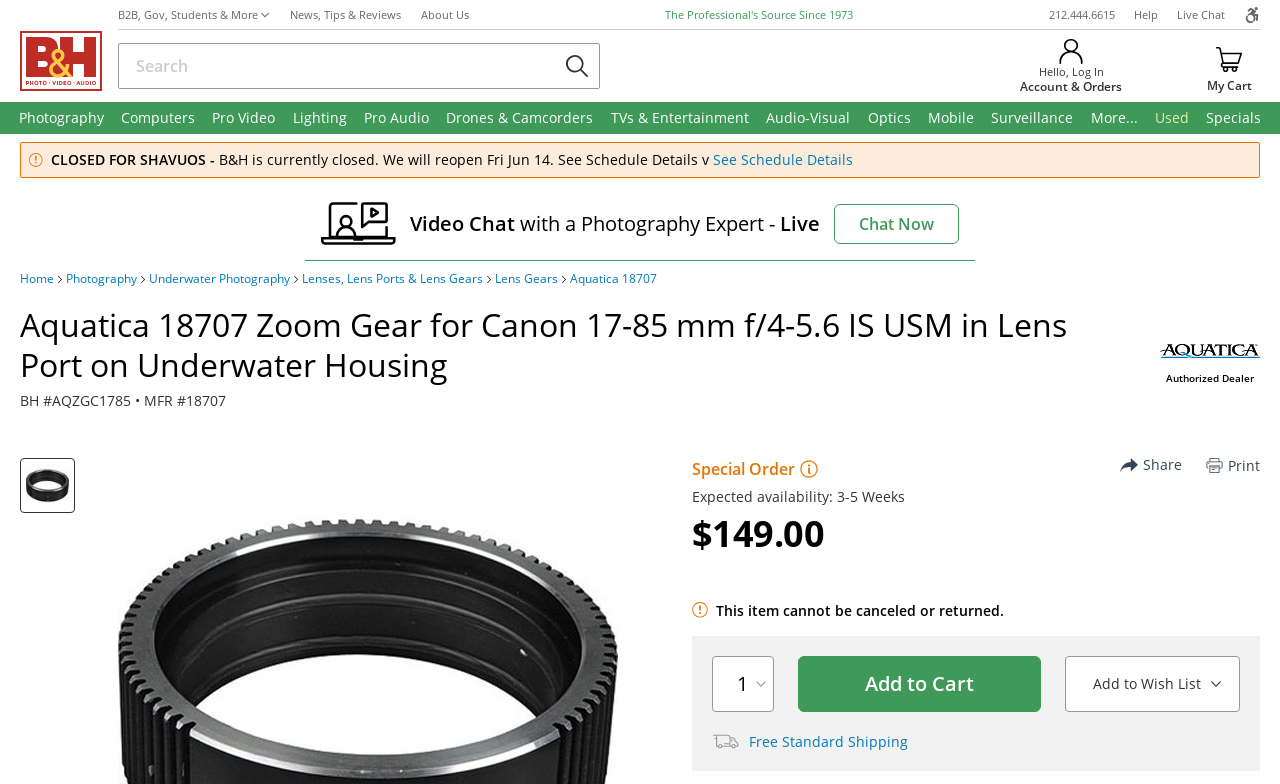Locate the bounding box coordinates of the clickable region to complete the following instruction: "View packaging information."

[0.016, 0.477, 0.177, 0.532]